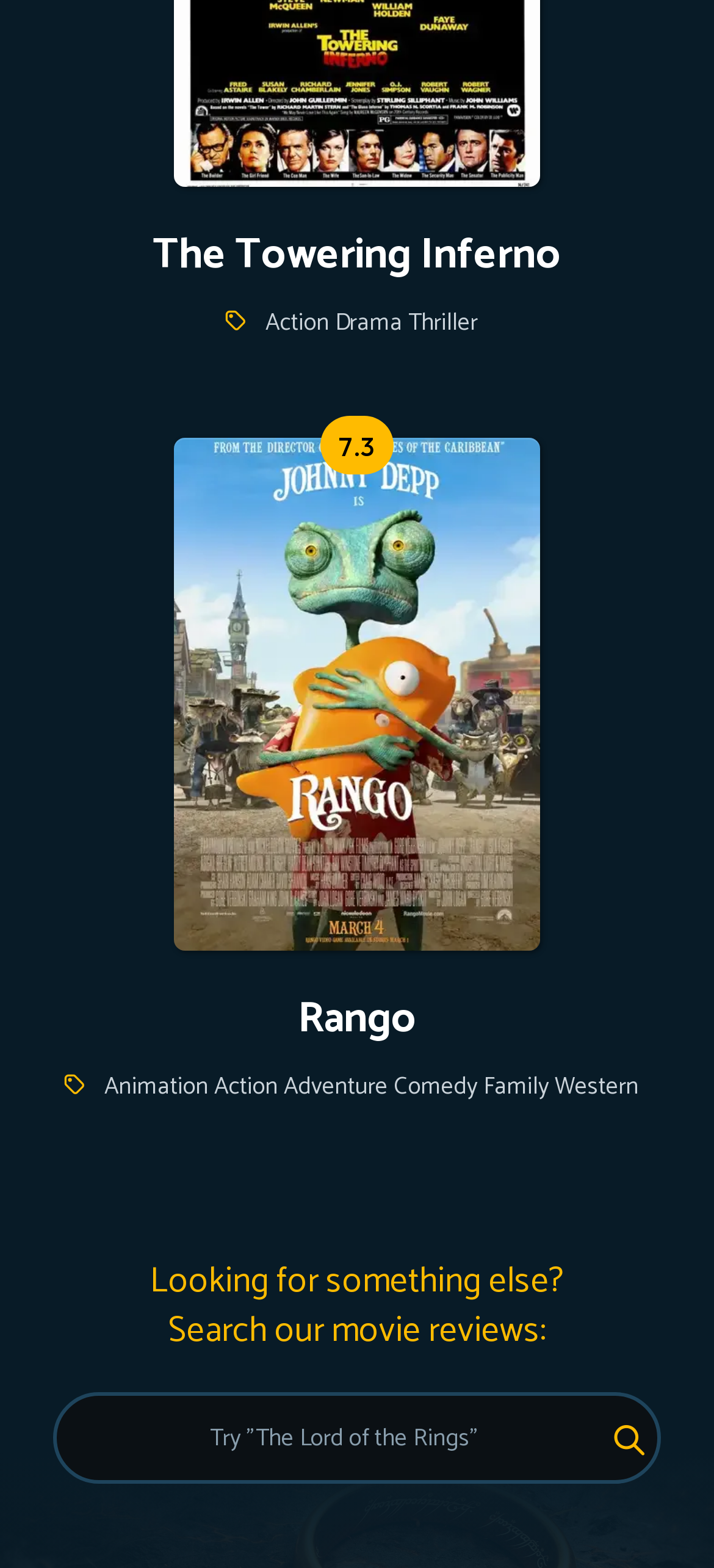What is the rating of the movie 'The Towering Inferno'?
Using the visual information, answer the question in a single word or phrase.

7.3